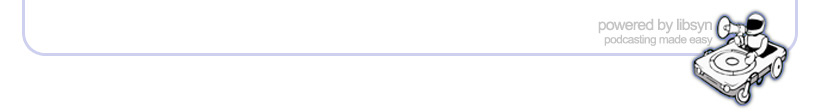What service is utilized for podcast hosting?
Answer the question with a detailed explanation, including all necessary information.

The caption below the image reads 'powered by libsyn', indicating that this service is utilized for podcast hosting, making podcasting accessible and easy for creators, and highlighting the service's role in supporting podcasters.